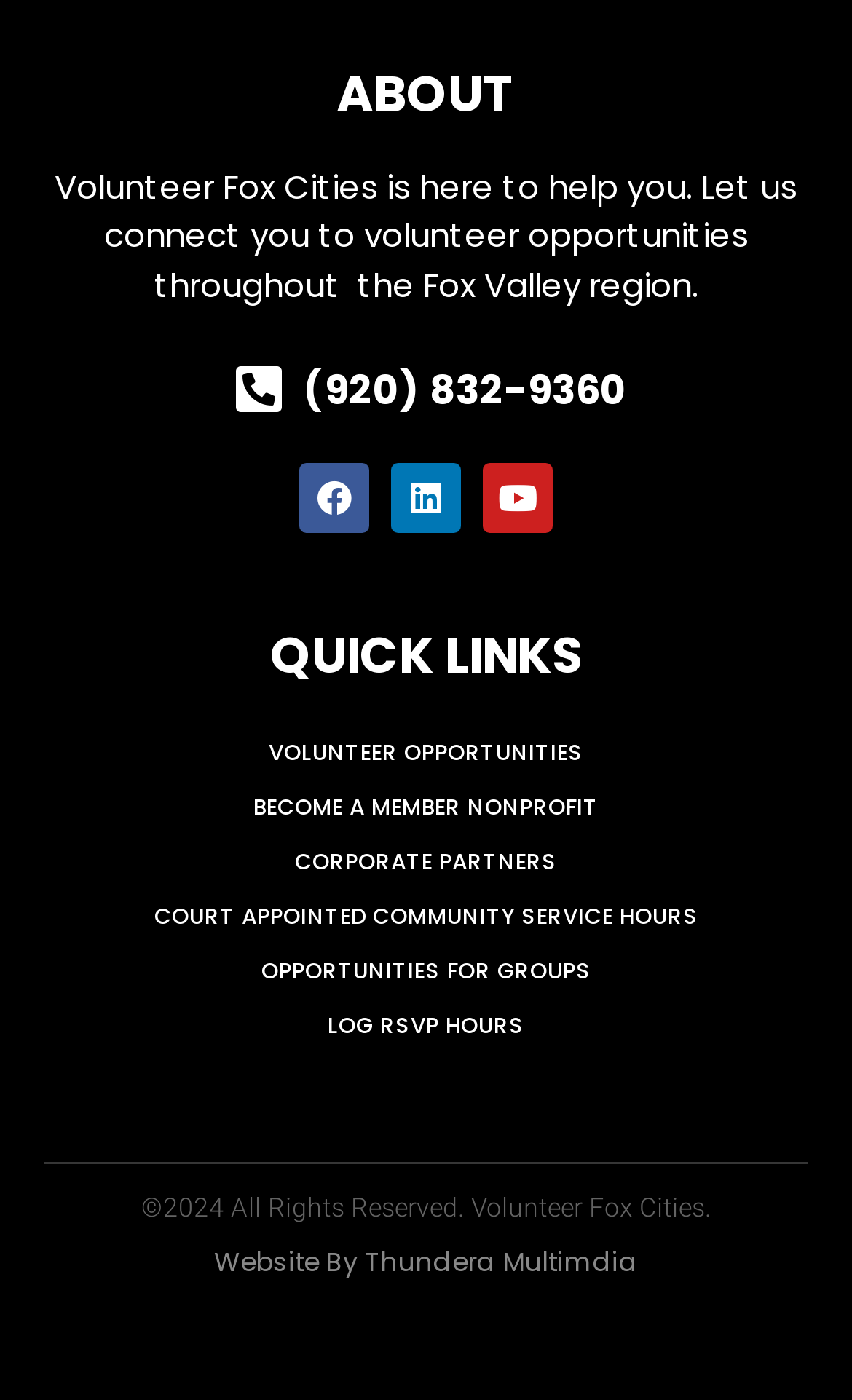Please locate the bounding box coordinates of the element's region that needs to be clicked to follow the instruction: "Explore volunteer opportunities". The bounding box coordinates should be provided as four float numbers between 0 and 1, i.e., [left, top, right, bottom].

[0.026, 0.517, 0.974, 0.556]